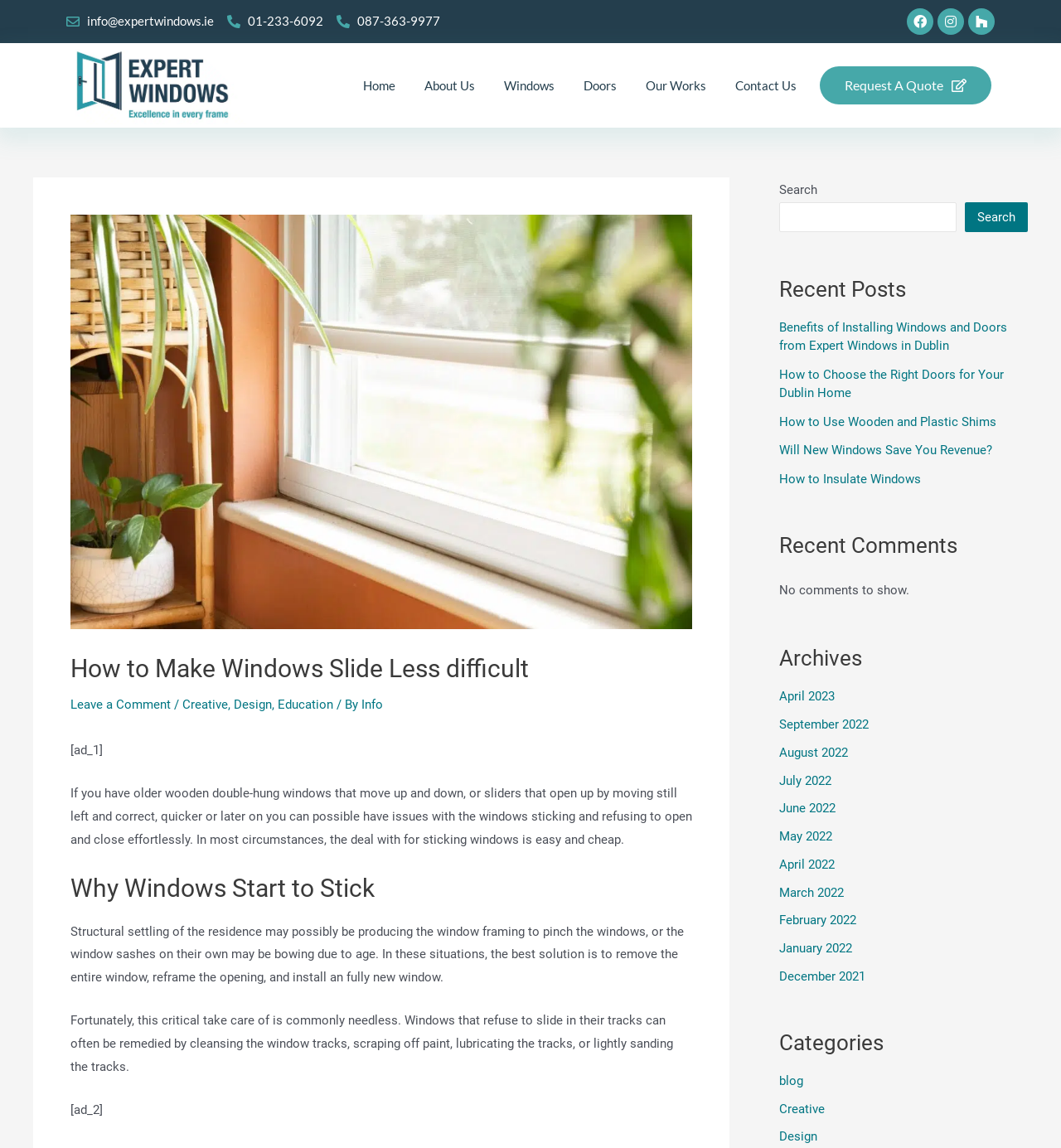How many recent posts are listed?
Please provide a single word or phrase as the answer based on the screenshot.

5